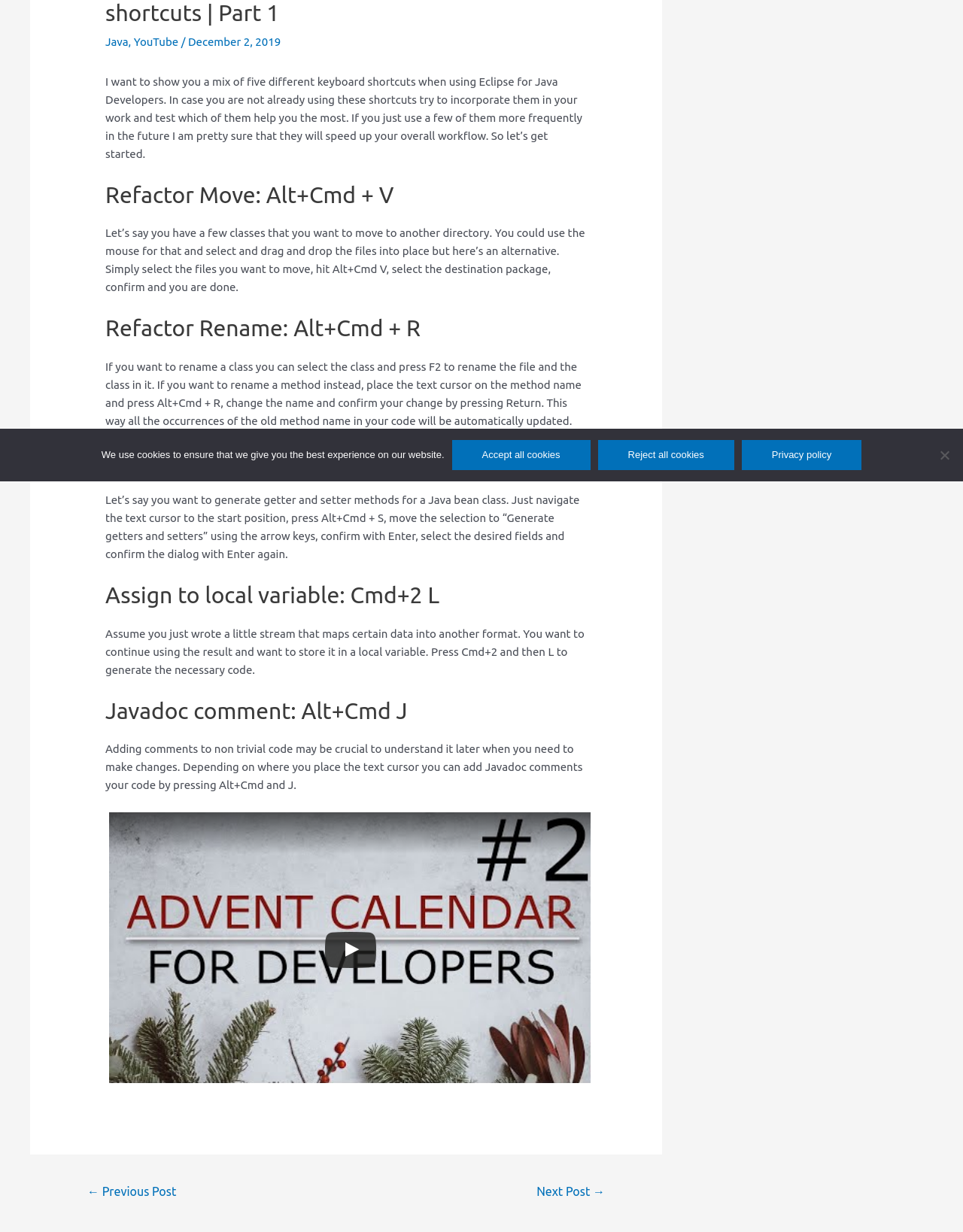Identify the bounding box for the given UI element using the description provided. Coordinates should be in the format (top-left x, top-left y, bottom-right x, bottom-right y) and must be between 0 and 1. Here is the description: YouTube

[0.139, 0.029, 0.185, 0.039]